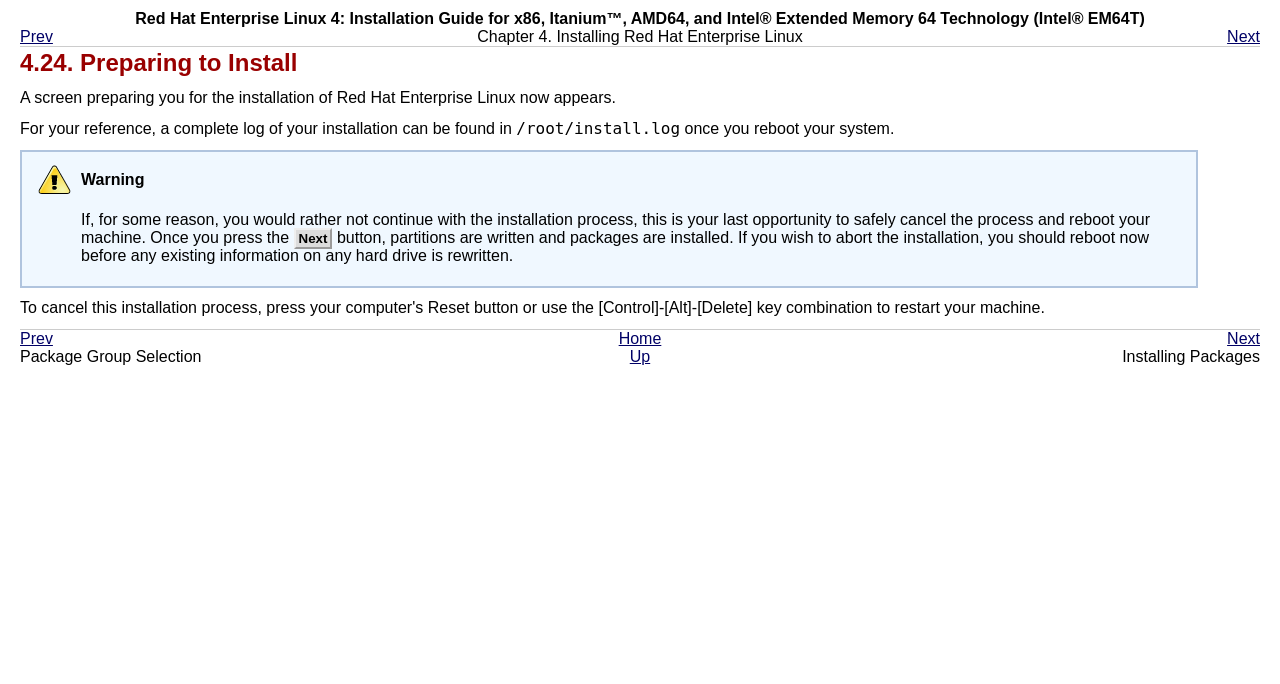Using the given element description, provide the bounding box coordinates (top-left x, top-left y, bottom-right x, bottom-right y) for the corresponding UI element in the screenshot: 4.24. Preparing to Install

[0.016, 0.072, 0.232, 0.111]